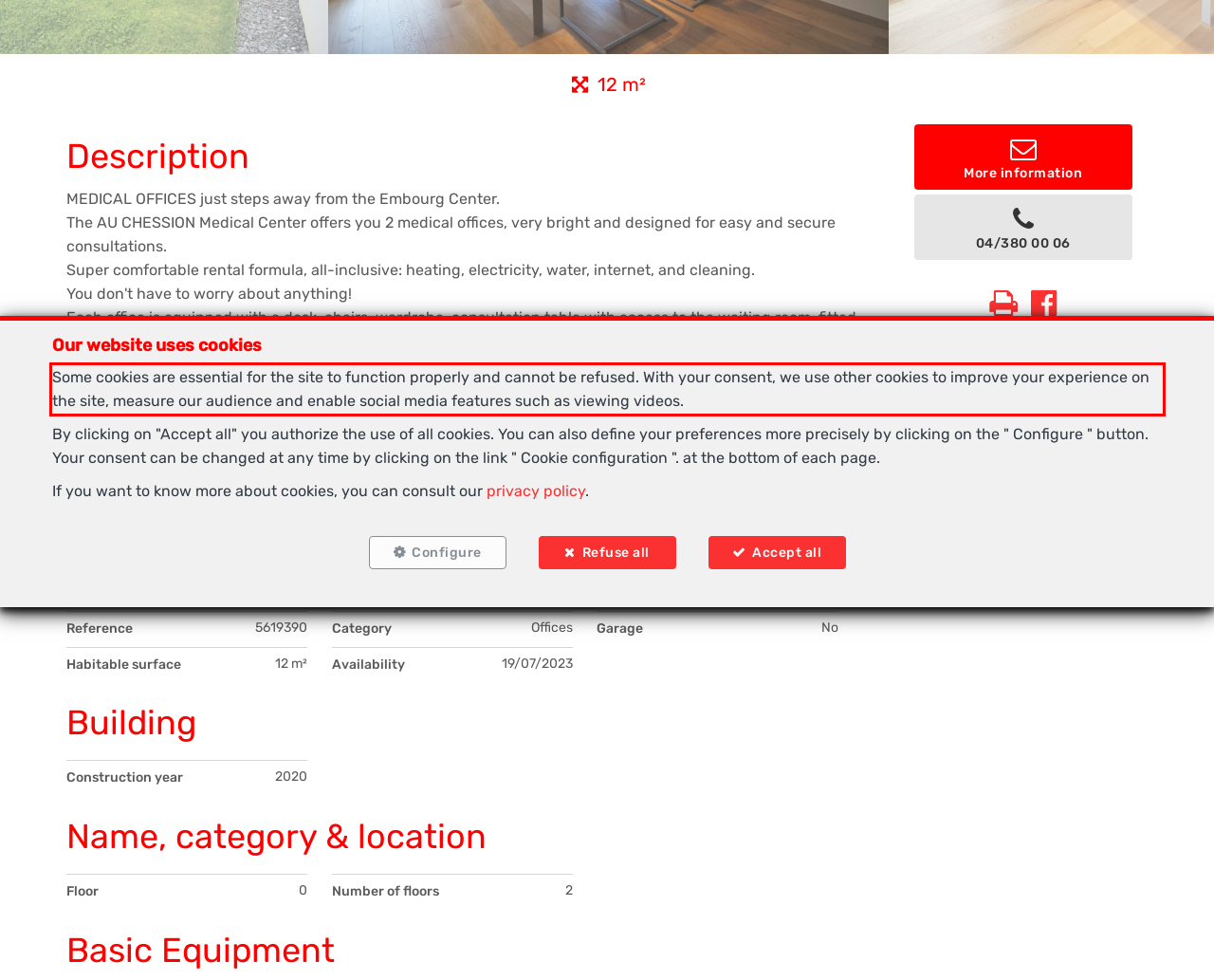Using the provided screenshot of a webpage, recognize and generate the text found within the red rectangle bounding box.

Some cookies are essential for the site to function properly and cannot be refused. With your consent, we use other cookies to improve your experience on the site, measure our audience and enable social media features such as viewing videos.